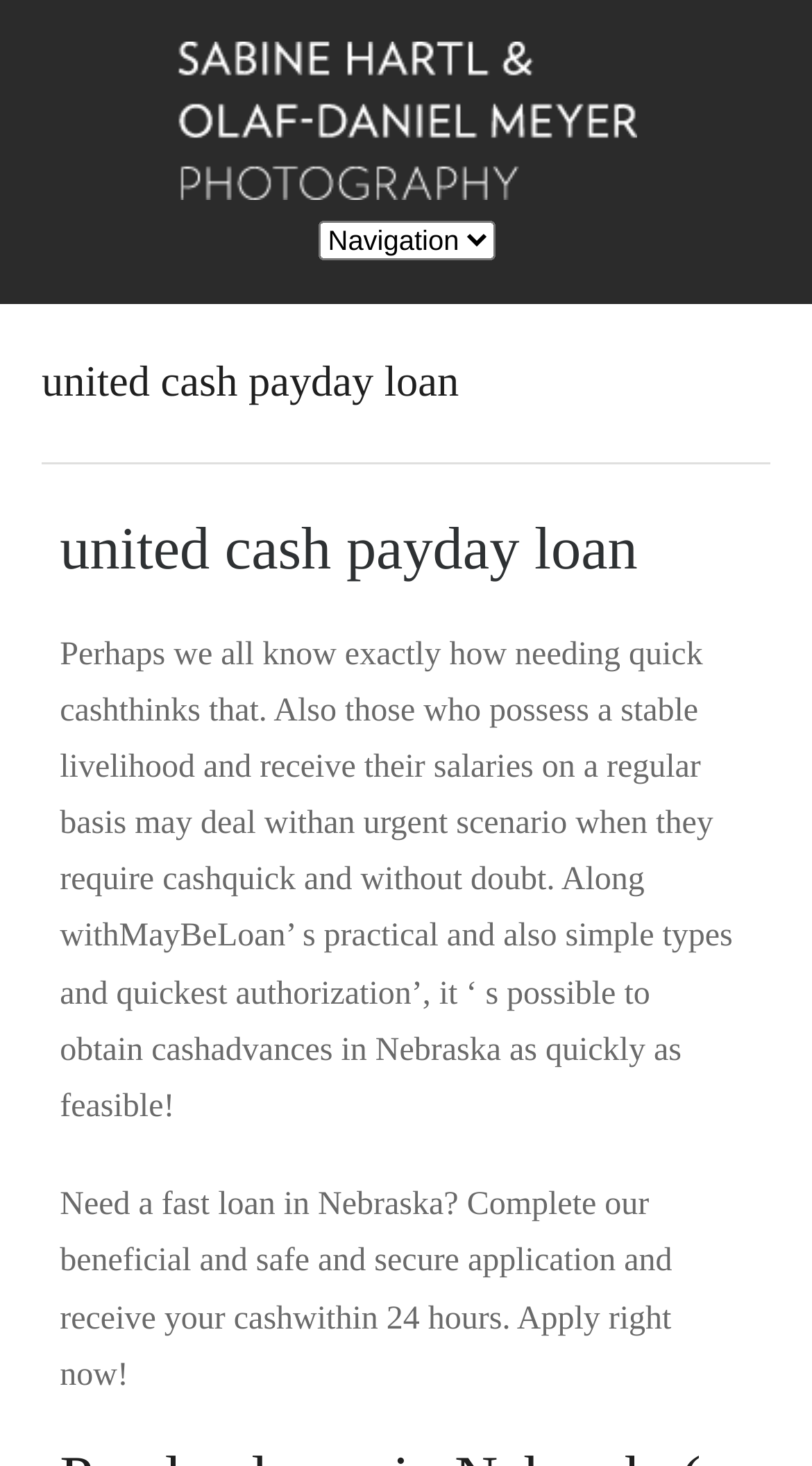Find the bounding box coordinates for the HTML element described as: "alt="Hartl-Meyer Photography"". The coordinates should consist of four float values between 0 and 1, i.e., [left, top, right, bottom].

[0.128, 0.028, 0.872, 0.136]